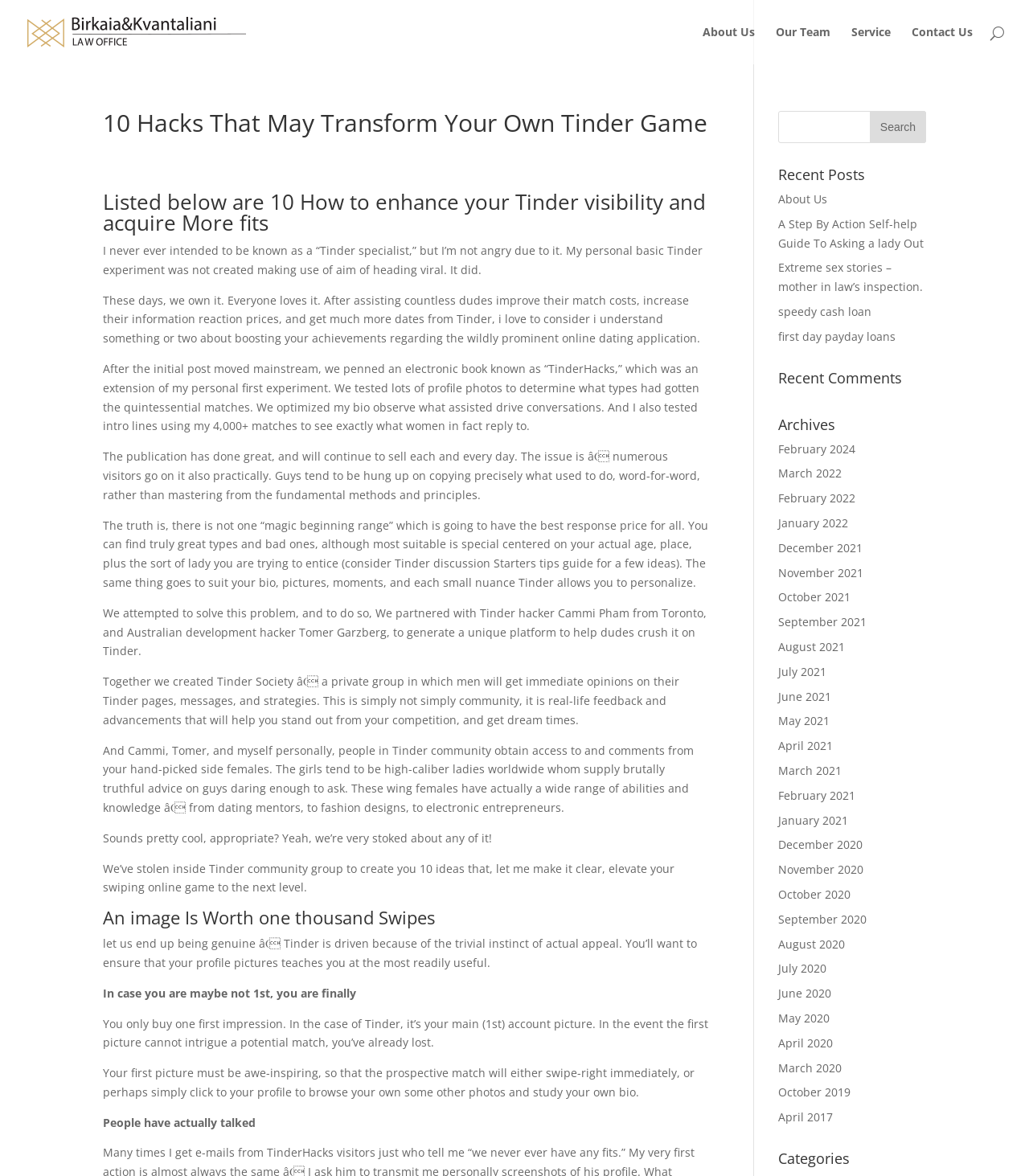Give a concise answer of one word or phrase to the question: 
What is the purpose of the Tinder Society?

Get feedback and advice